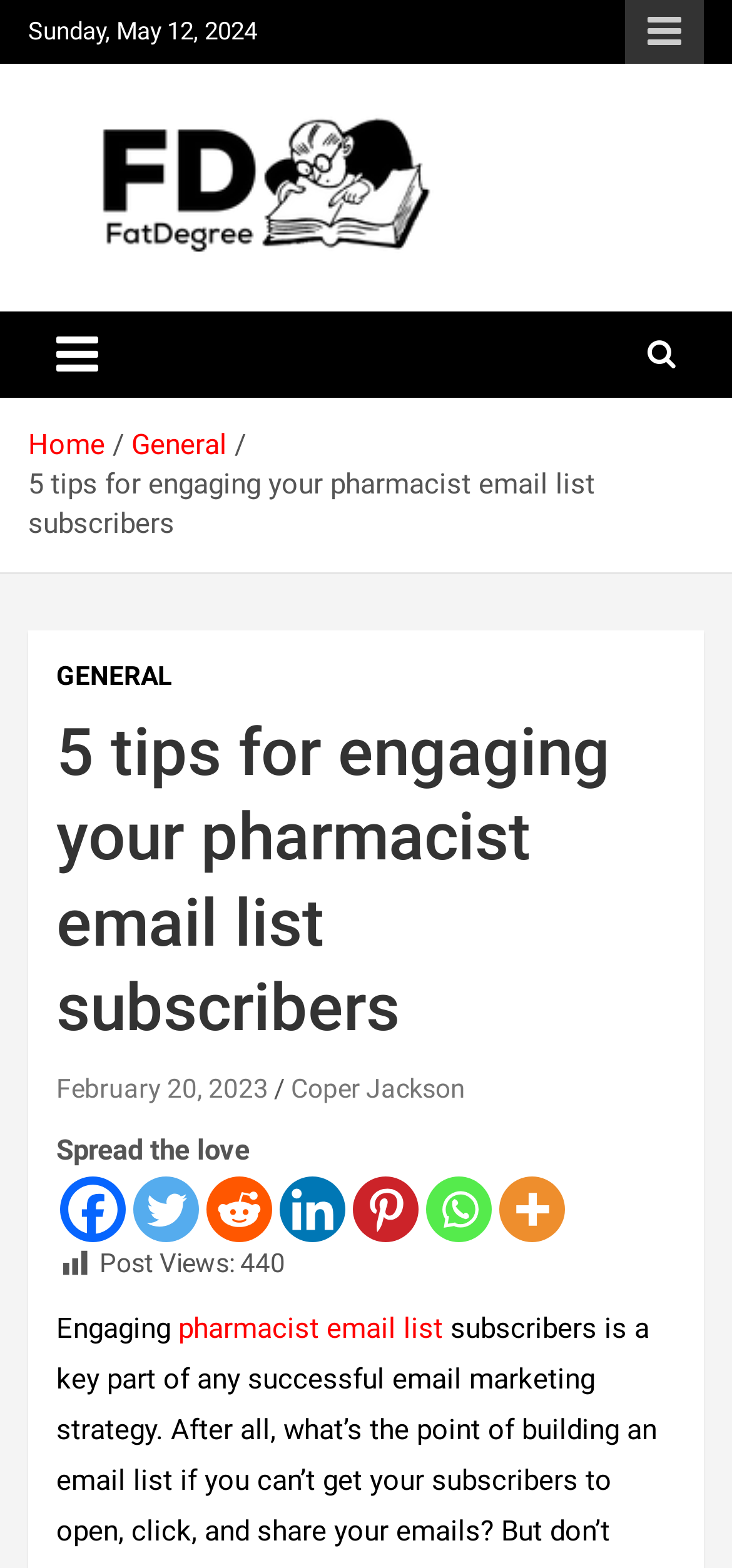Locate the bounding box coordinates of the clickable region necessary to complete the following instruction: "Toggle navigation". Provide the coordinates in the format of four float numbers between 0 and 1, i.e., [left, top, right, bottom].

[0.038, 0.199, 0.172, 0.254]